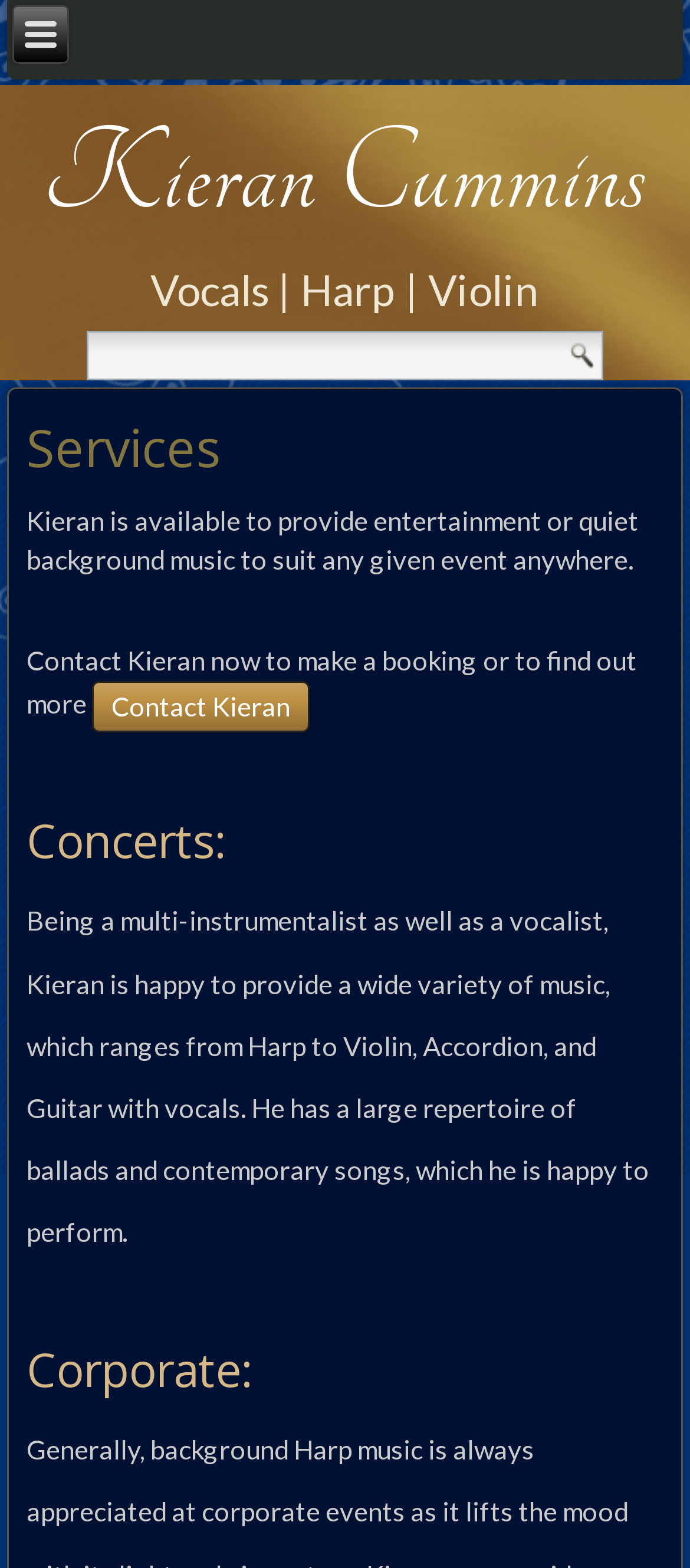How can someone book Kieran Cummins' services?
Using the details from the image, give an elaborate explanation to answer the question.

The webpage provides a call-to-action, stating 'Contact Kieran now to make a booking or to find out more', indicating that someone can book Kieran Cummins' services by contacting him directly.